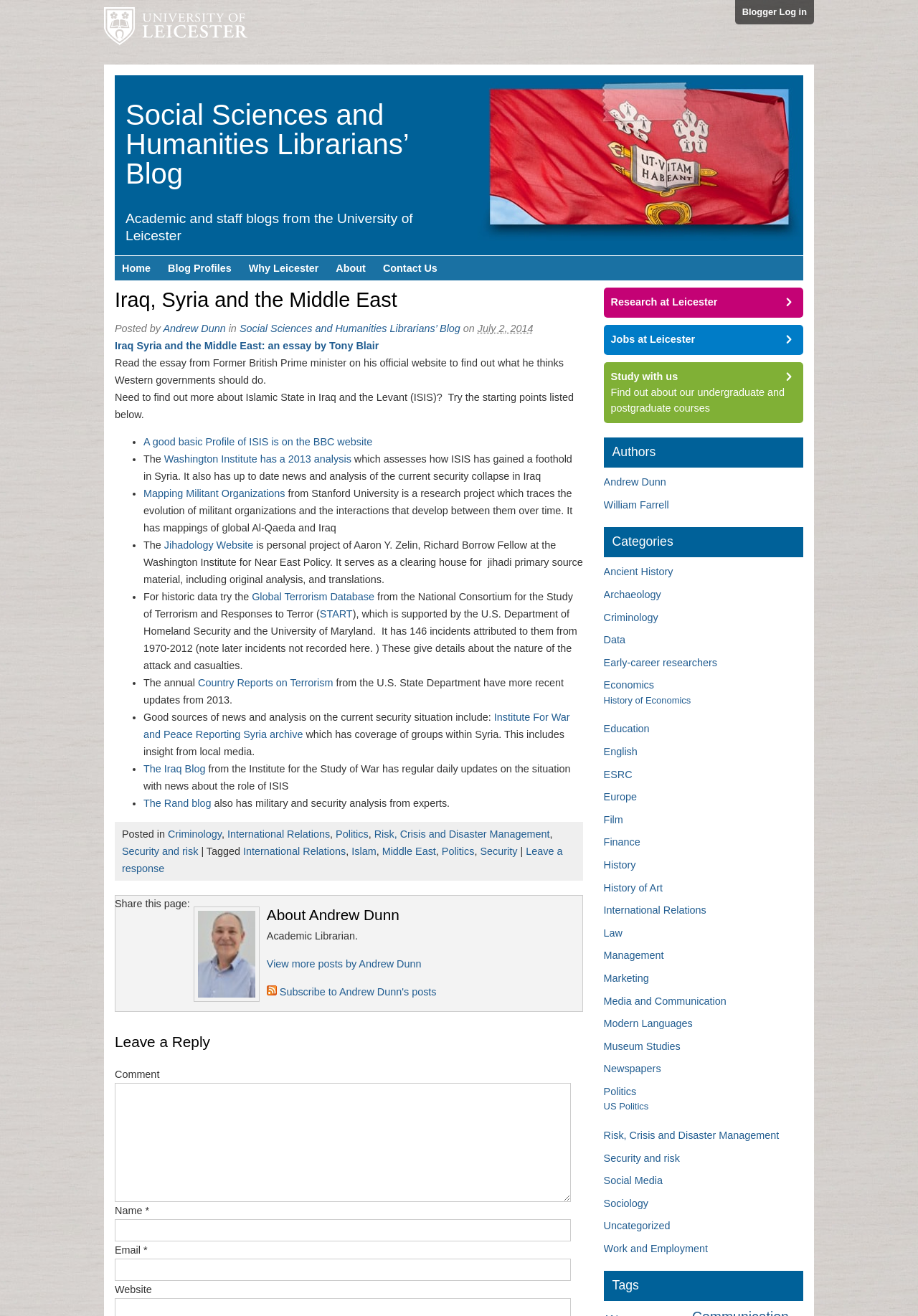Please extract the webpage's main title and generate its text content.

Iraq, Syria and the Middle East